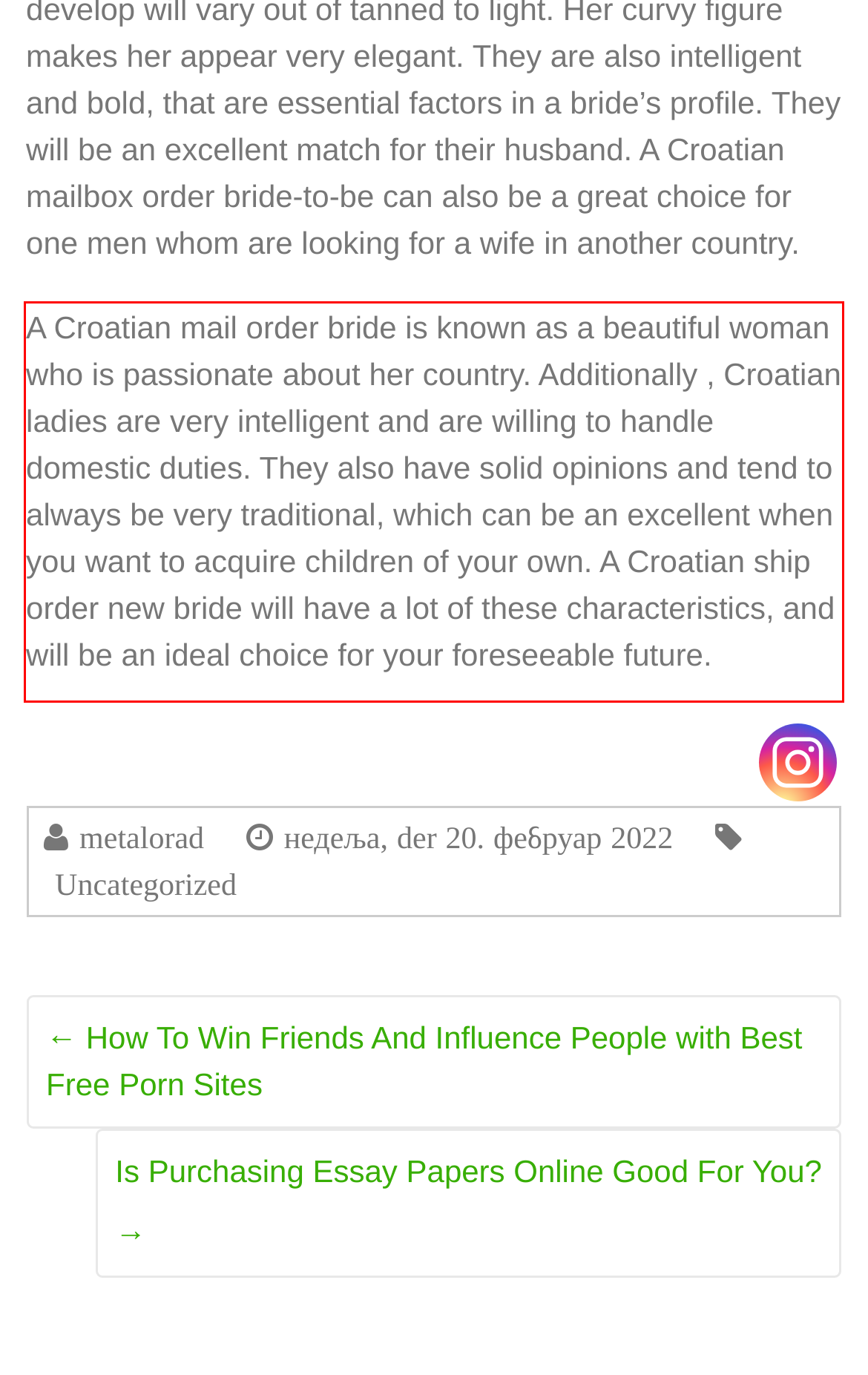You are presented with a webpage screenshot featuring a red bounding box. Perform OCR on the text inside the red bounding box and extract the content.

A Croatian mail order bride is known as a beautiful woman who is passionate about her country. Additionally , Croatian ladies are very intelligent and are willing to handle domestic duties. They also have solid opinions and tend to always be very traditional, which can be an excellent when you want to acquire children of your own. A Croatian ship order new bride will have a lot of these characteristics, and will be an ideal choice for your foreseeable future.